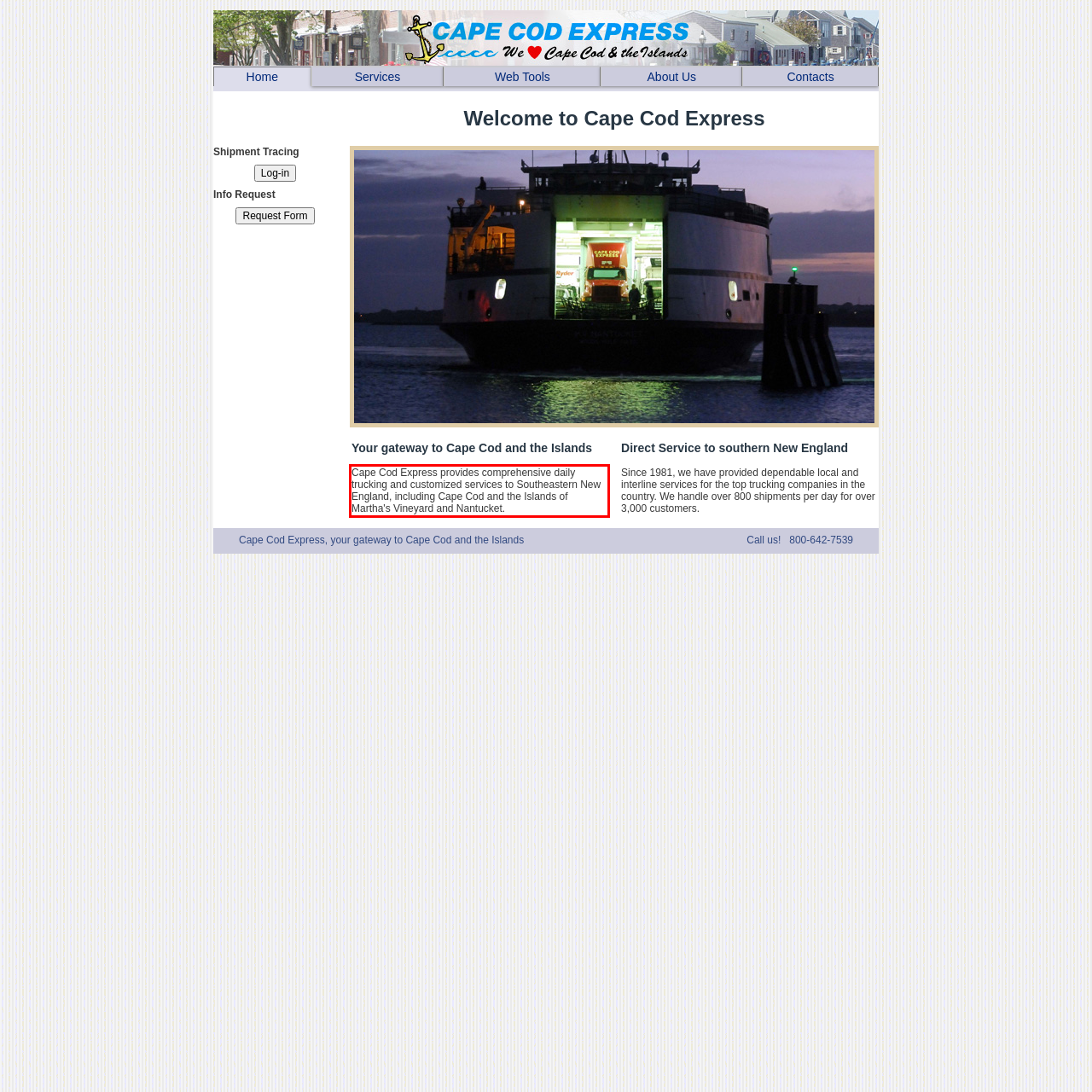Please examine the webpage screenshot and extract the text within the red bounding box using OCR.

Cape Cod Express provides comprehensive daily trucking and customized services to Southeastern New England, including Cape Cod and the Islands of Martha's Vineyard and Nantucket.